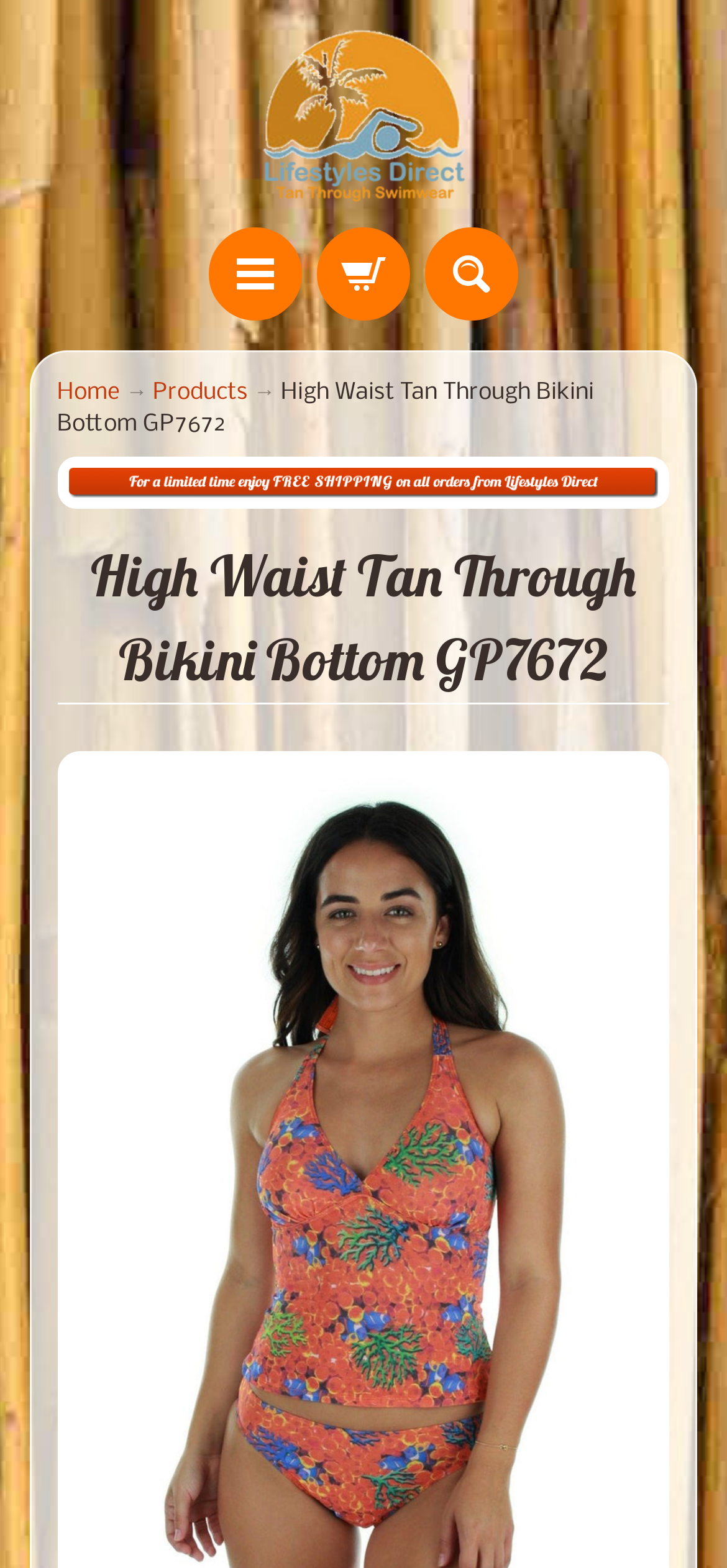Using the provided description title="Lifestyles Direct", find the bounding box coordinates for the UI element. Provide the coordinates in (top-left x, top-left y, bottom-right x, bottom-right y) format, ensuring all values are between 0 and 1.

[0.34, 0.019, 0.66, 0.133]